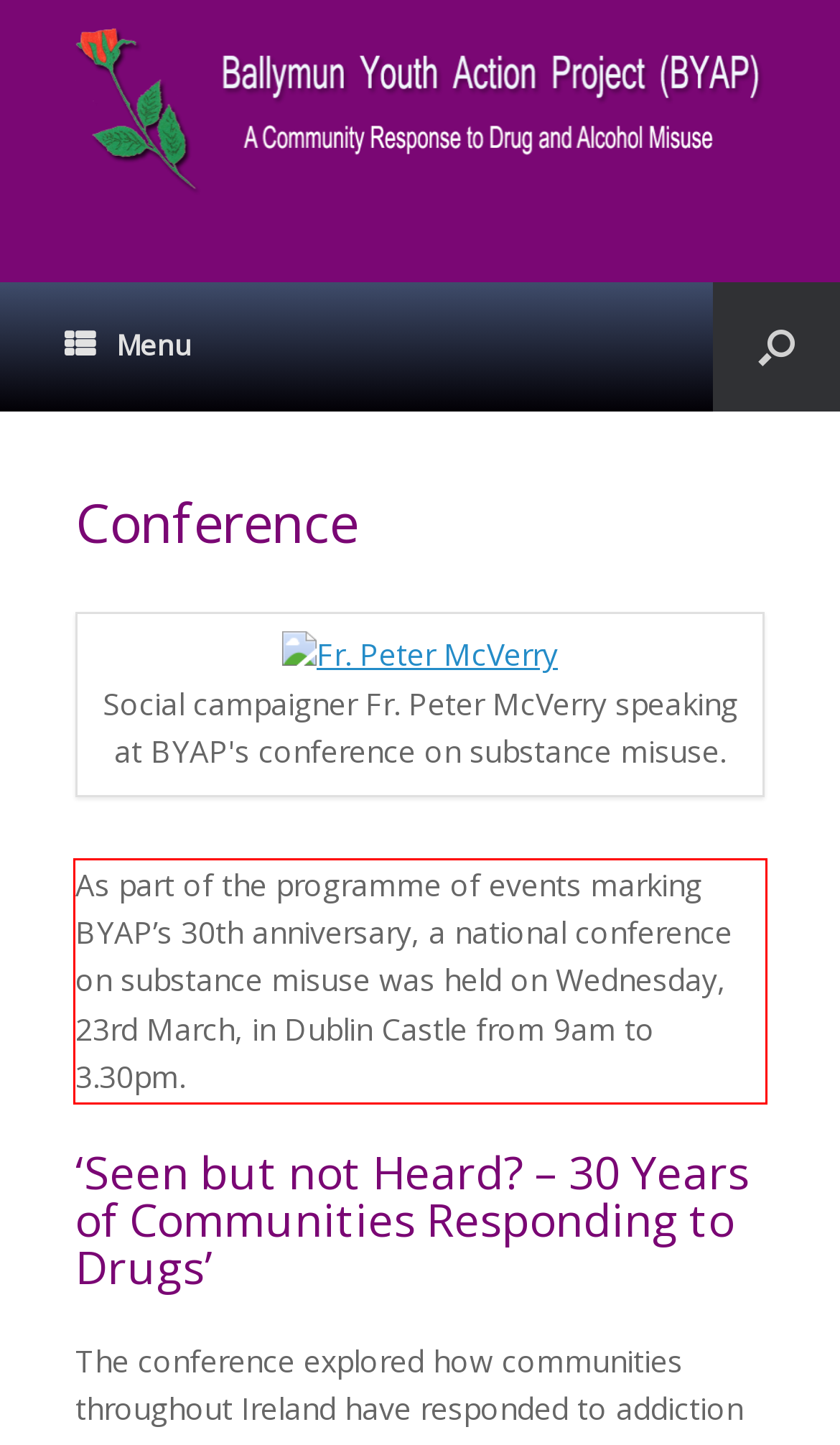Please analyze the provided webpage screenshot and perform OCR to extract the text content from the red rectangle bounding box.

As part of the programme of events marking BYAP’s 30th anniversary, a national conference on substance misuse was held on Wednesday, 23rd March, in Dublin Castle from 9am to 3.30pm.